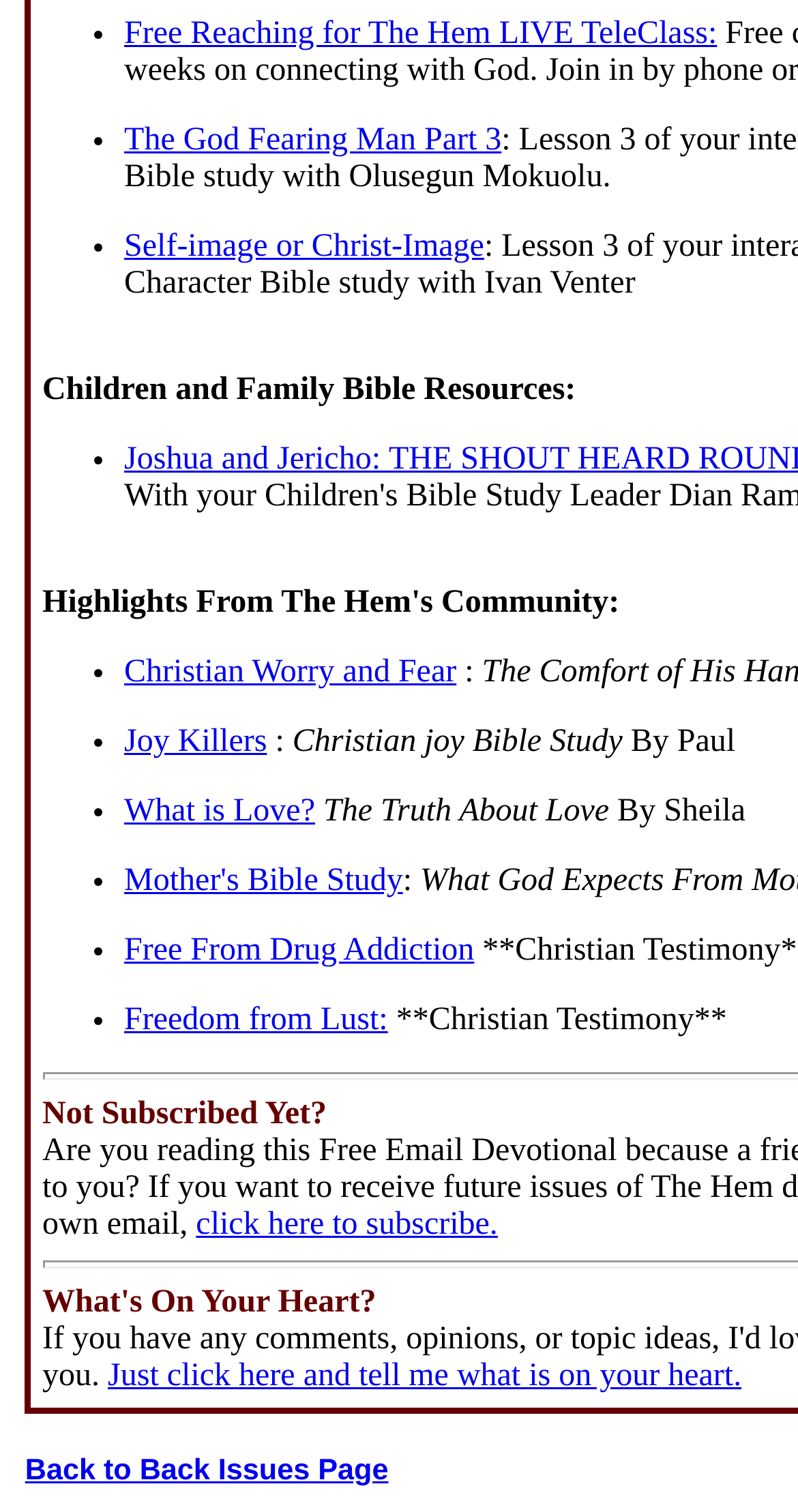Please provide a one-word or short phrase answer to the question:
Who is the author of the 'What is Love?' article?

Sheila